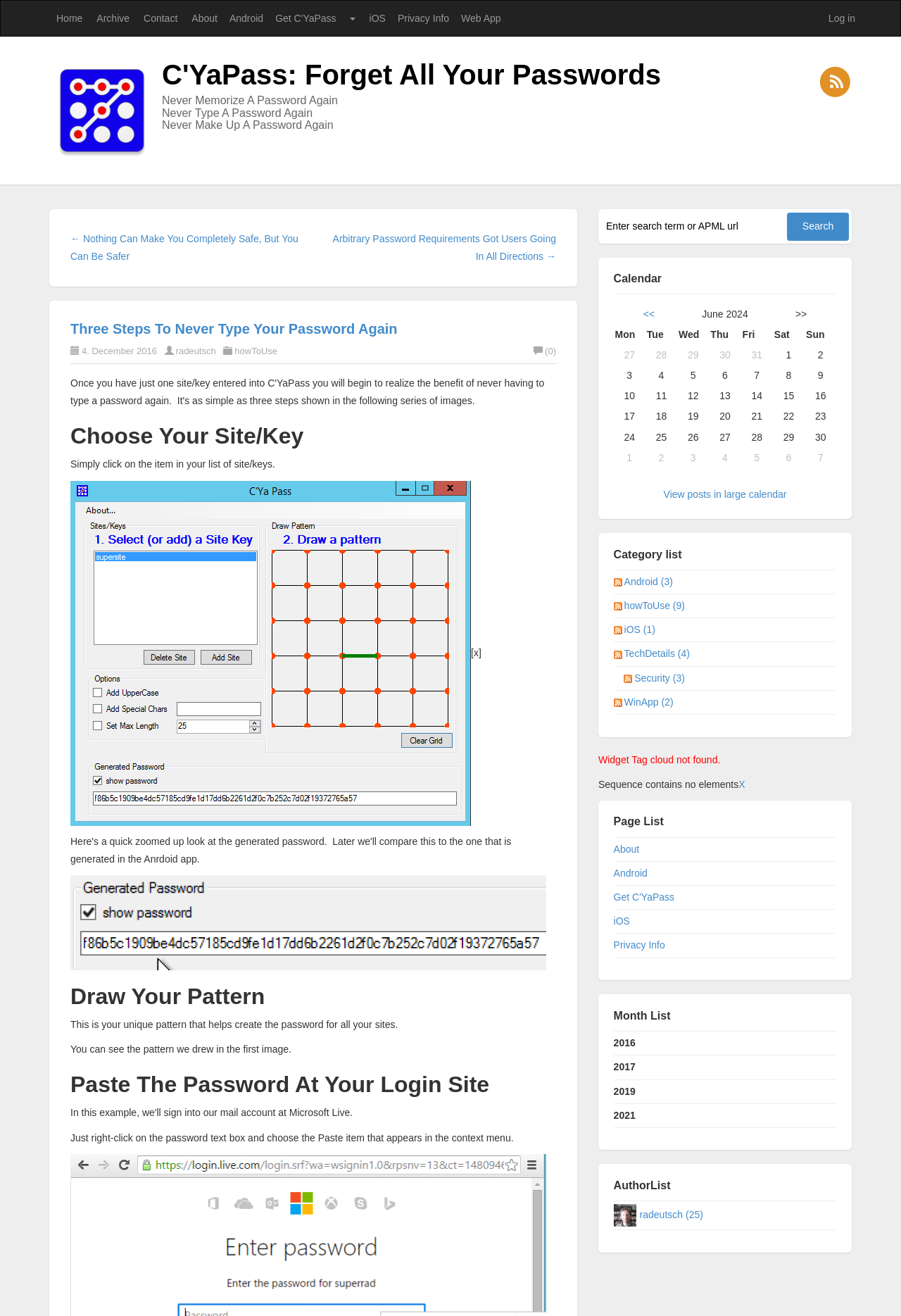Locate the bounding box coordinates of the area where you should click to accomplish the instruction: "Enter search term or APML url in the textbox".

[0.667, 0.161, 0.873, 0.182]